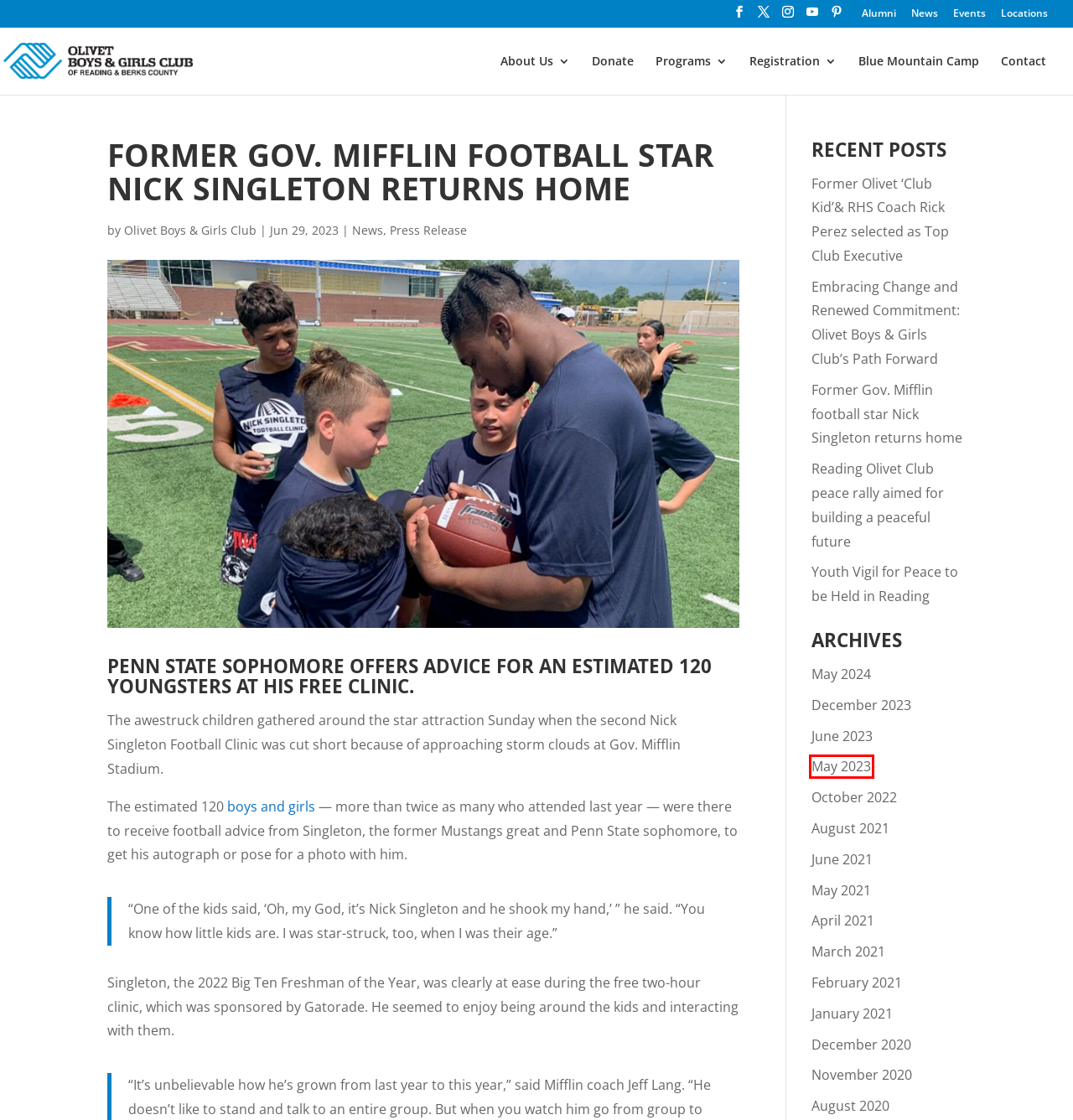Review the screenshot of a webpage containing a red bounding box around an element. Select the description that best matches the new webpage after clicking the highlighted element. The options are:
A. Reading Olivet Club peace rally aimed for building a peaceful future
B. December 2020 - Olivet Boys & Girls Club
C. August 2020 - Olivet Boys & Girls Club
D. January 2021 - Olivet Boys & Girls Club
E. Registration | Olivet Boys & Girls Club of Reading & Berks County
F. November 2020 - Olivet Boys & Girls Club
G. Events from July 23 – July 23 – Olivet Boys & Girls Club
H. May 2023 - Olivet Boys & Girls Club

H